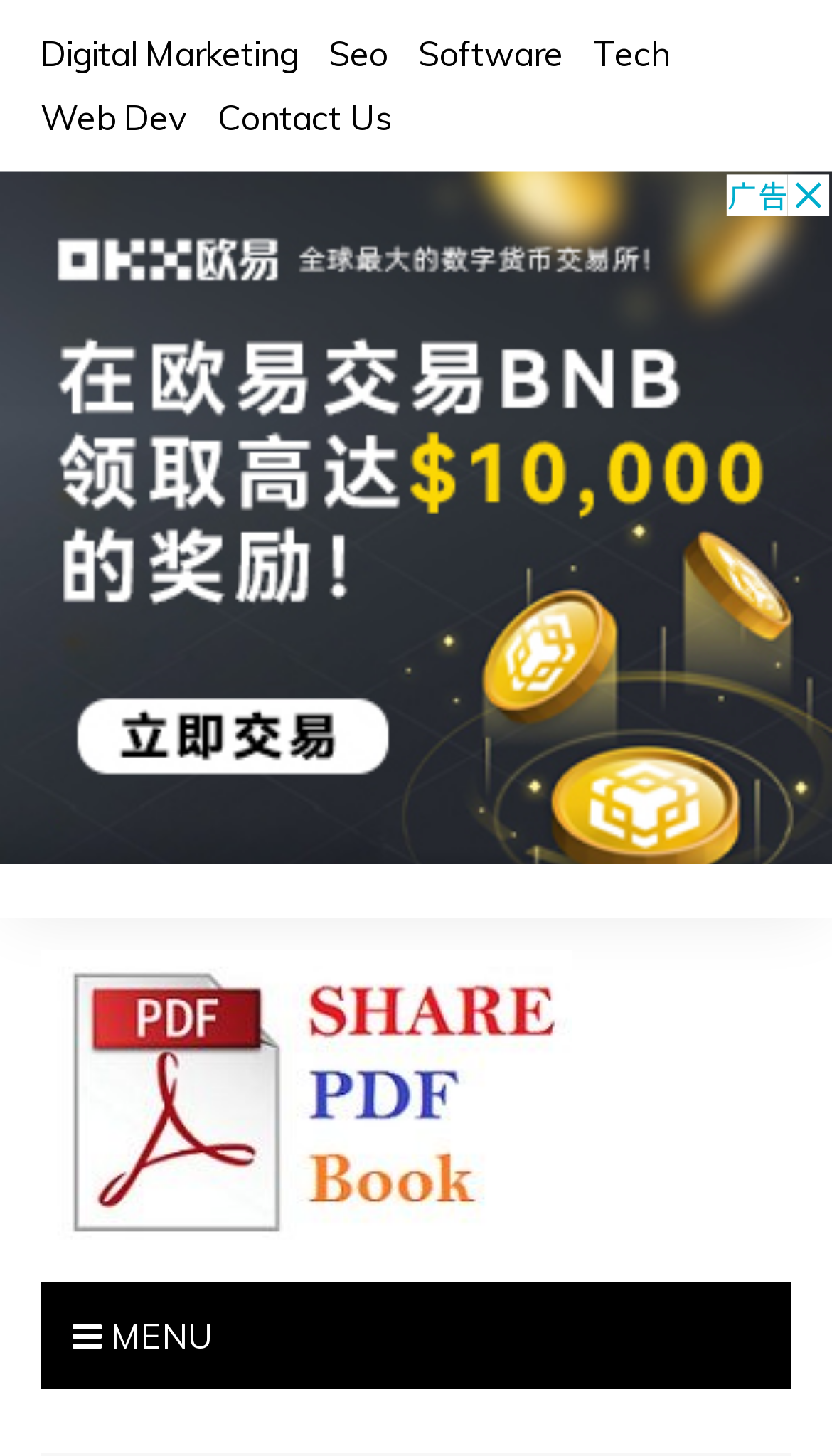Write an extensive caption that covers every aspect of the webpage.

The webpage appears to be a technology blog, specifically focused on Android TVs. At the top, there are five links arranged horizontally, labeled as "Digital Marketing", "Seo", "Software", "Tech", and "Web Dev". These links are positioned near the top left corner of the page. 

To the right of these links, there is another link labeled "Contact Us". Below these links, there is a large advertisement iframe that spans the entire width of the page. 

Further down, there is a link labeled "Technology blog" accompanied by an image, positioned near the bottom left corner of the page. Above this link, there is a menu icon represented by the Unicode character "\uf0c9" and labeled as "MENU", located near the bottom left corner of the page.